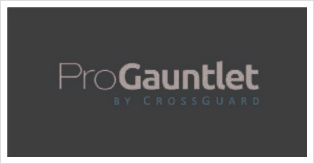What is the characteristic of the font used in the logo?
Provide a detailed and extensive answer to the question.

The caption describes the font used in the logo as modern, which suggests that it has a contemporary and sleek design.